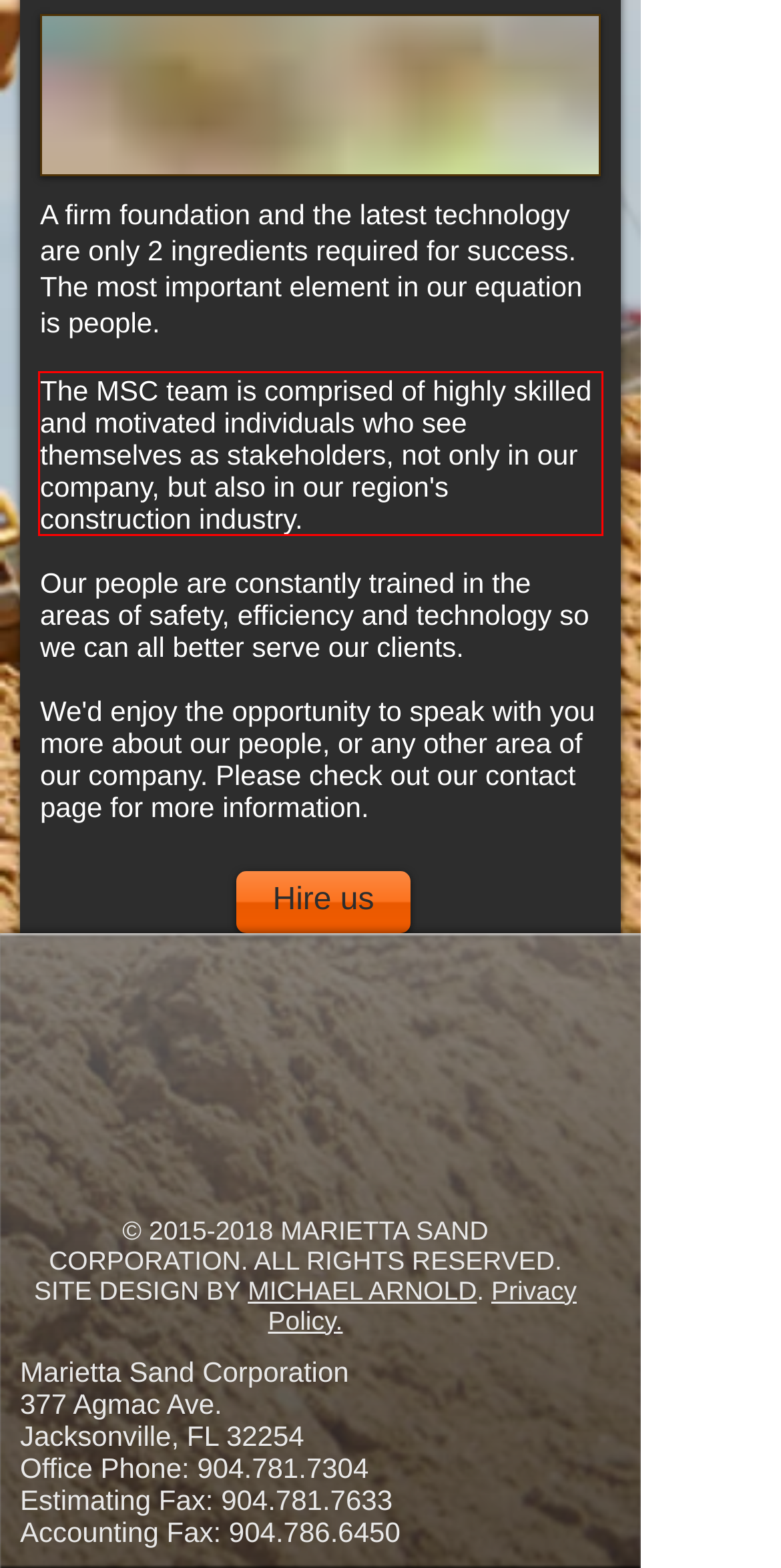Given a screenshot of a webpage, locate the red bounding box and extract the text it encloses.

The MSC team is comprised of highly skilled and motivated individuals who see themselves as stakeholders, not only in our company, but also in our region's construction industry.